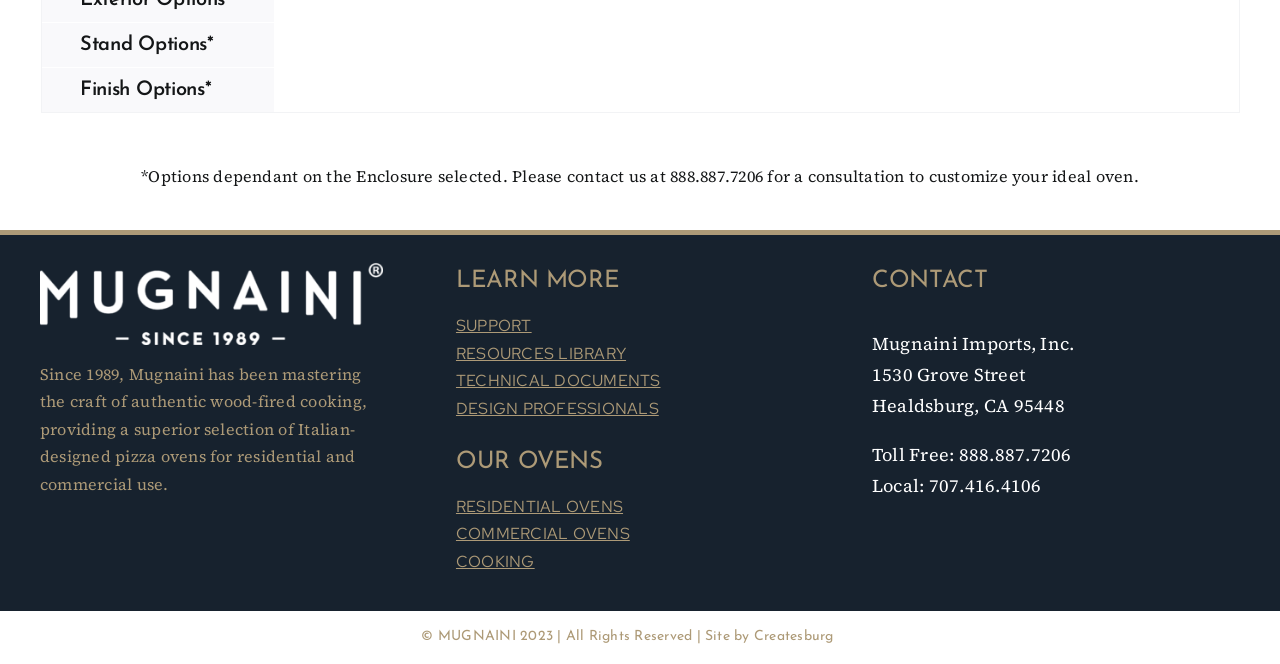Identify the coordinates of the bounding box for the element that must be clicked to accomplish the instruction: "visit 'Createsburg'".

[0.589, 0.948, 0.651, 0.971]